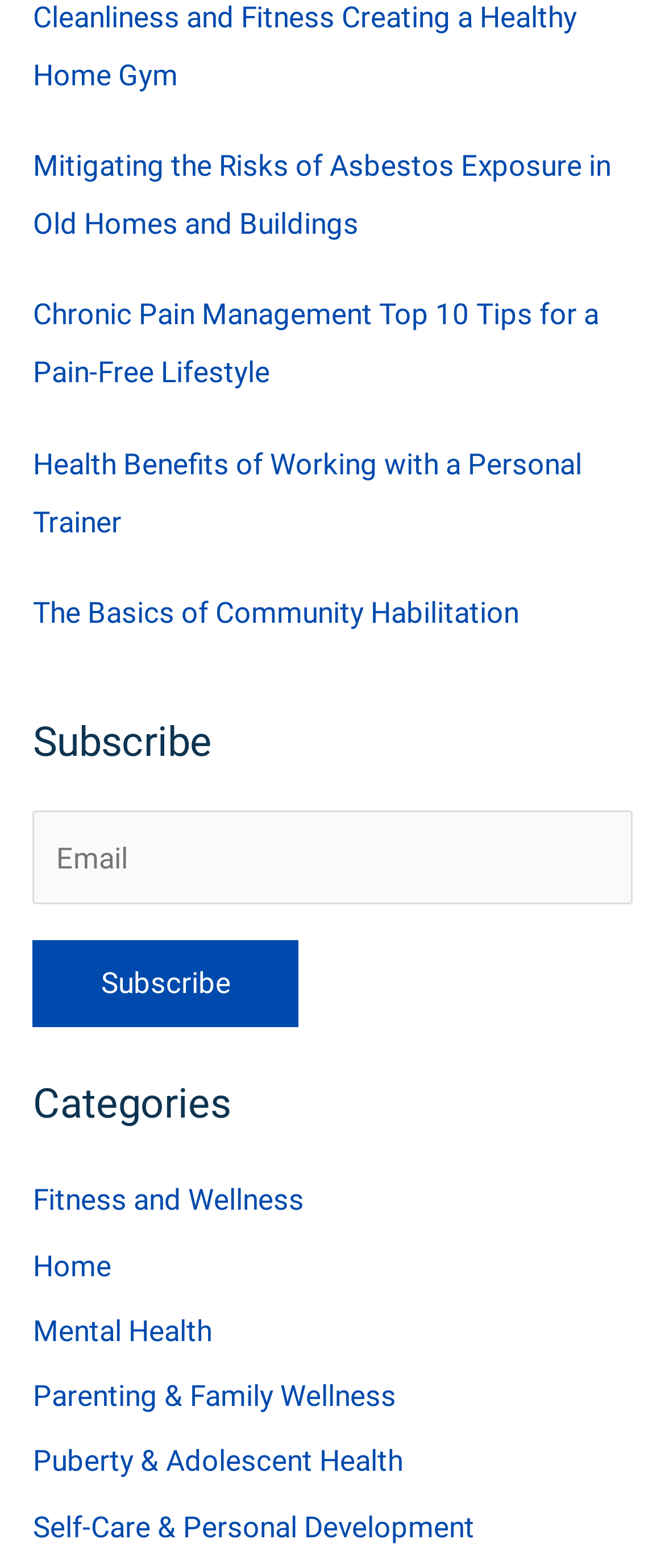Reply to the question below using a single word or brief phrase:
What is the topic of the first link?

Asbestos Exposure